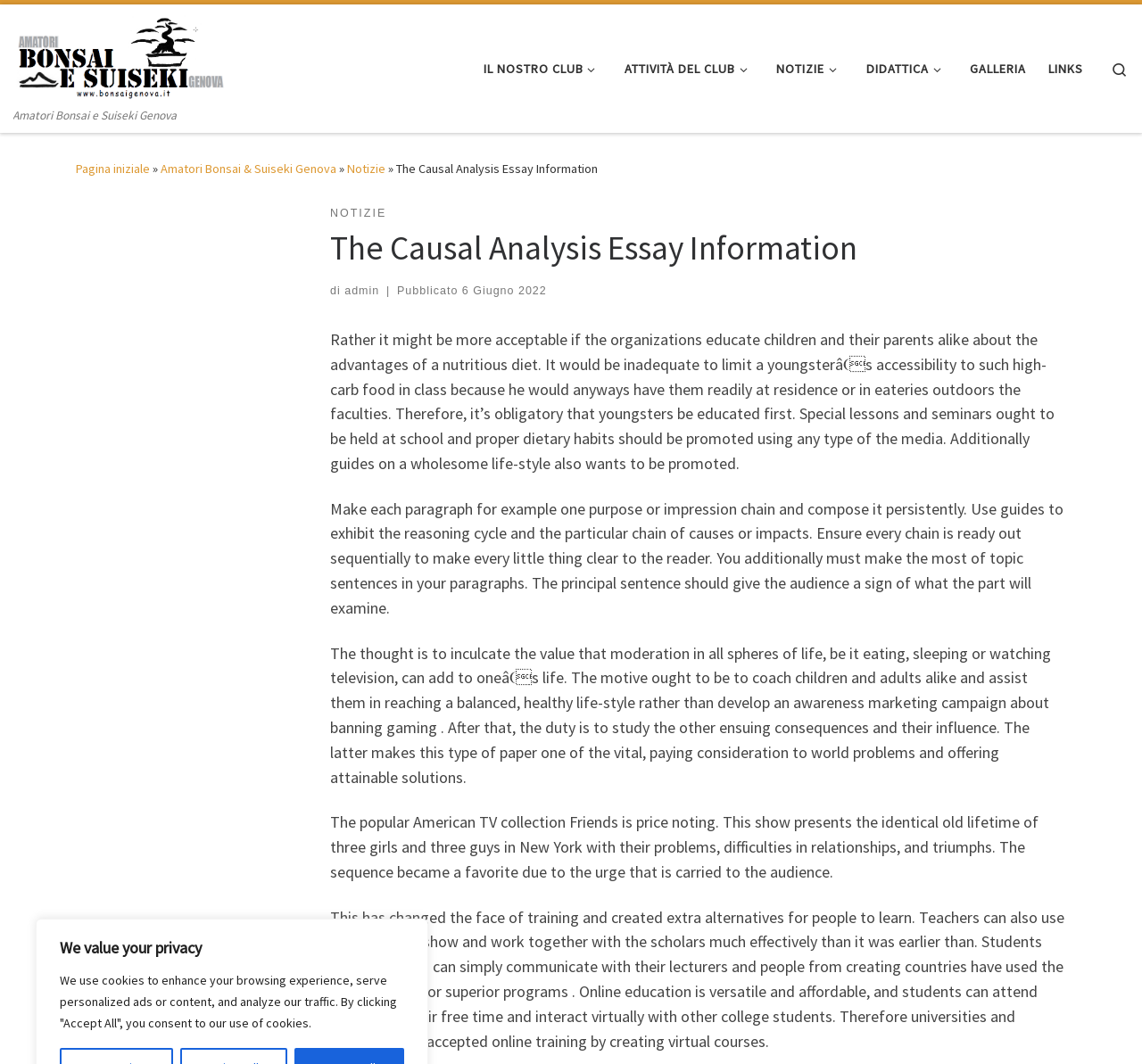Find the bounding box coordinates of the element you need to click on to perform this action: 'Click on 'IL NOSTRO CLUB''. The coordinates should be represented by four float values between 0 and 1, in the format [left, top, right, bottom].

[0.418, 0.047, 0.532, 0.082]